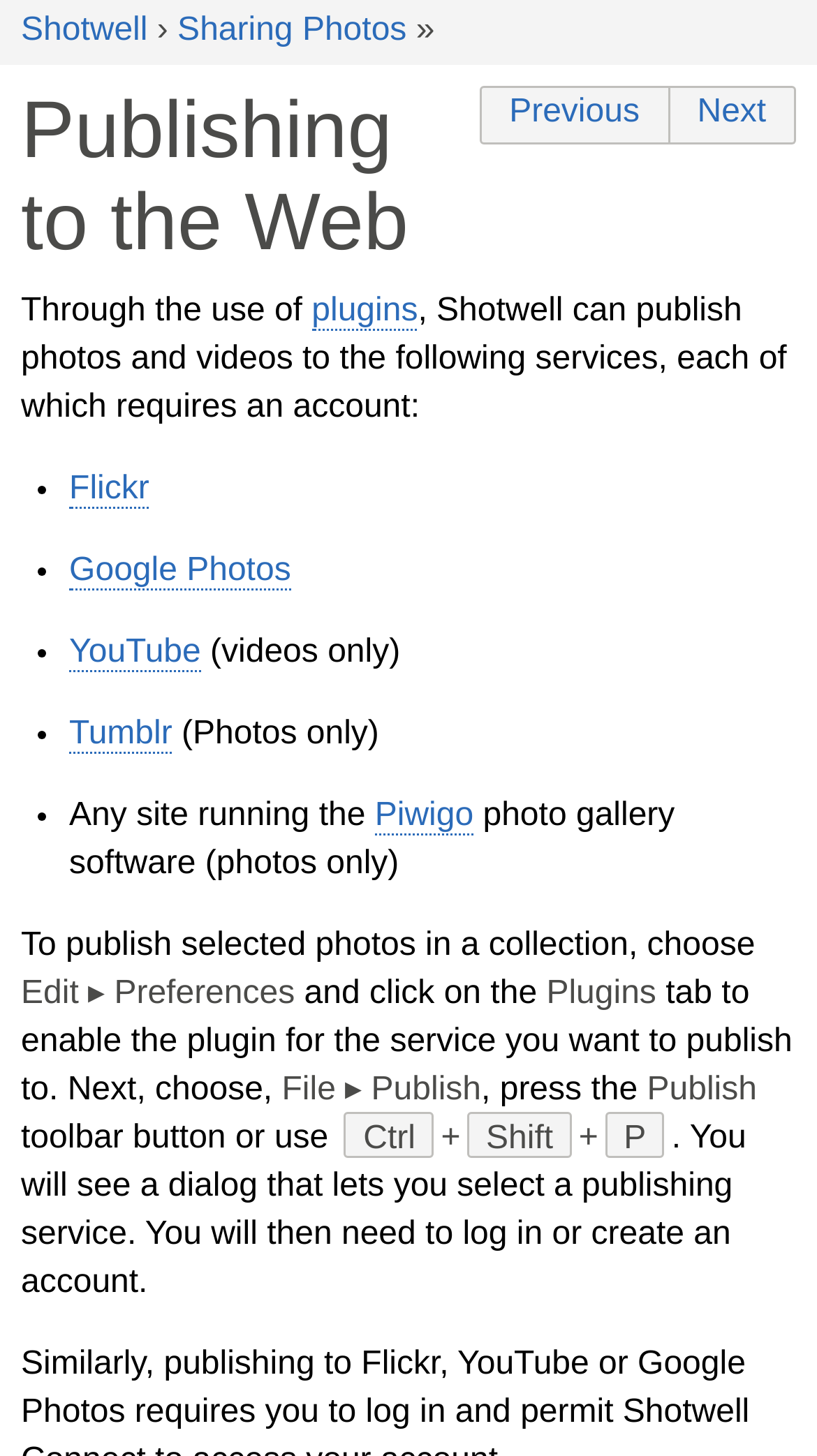Provide a single word or phrase to answer the given question: 
What is required to publish to a service?

An account